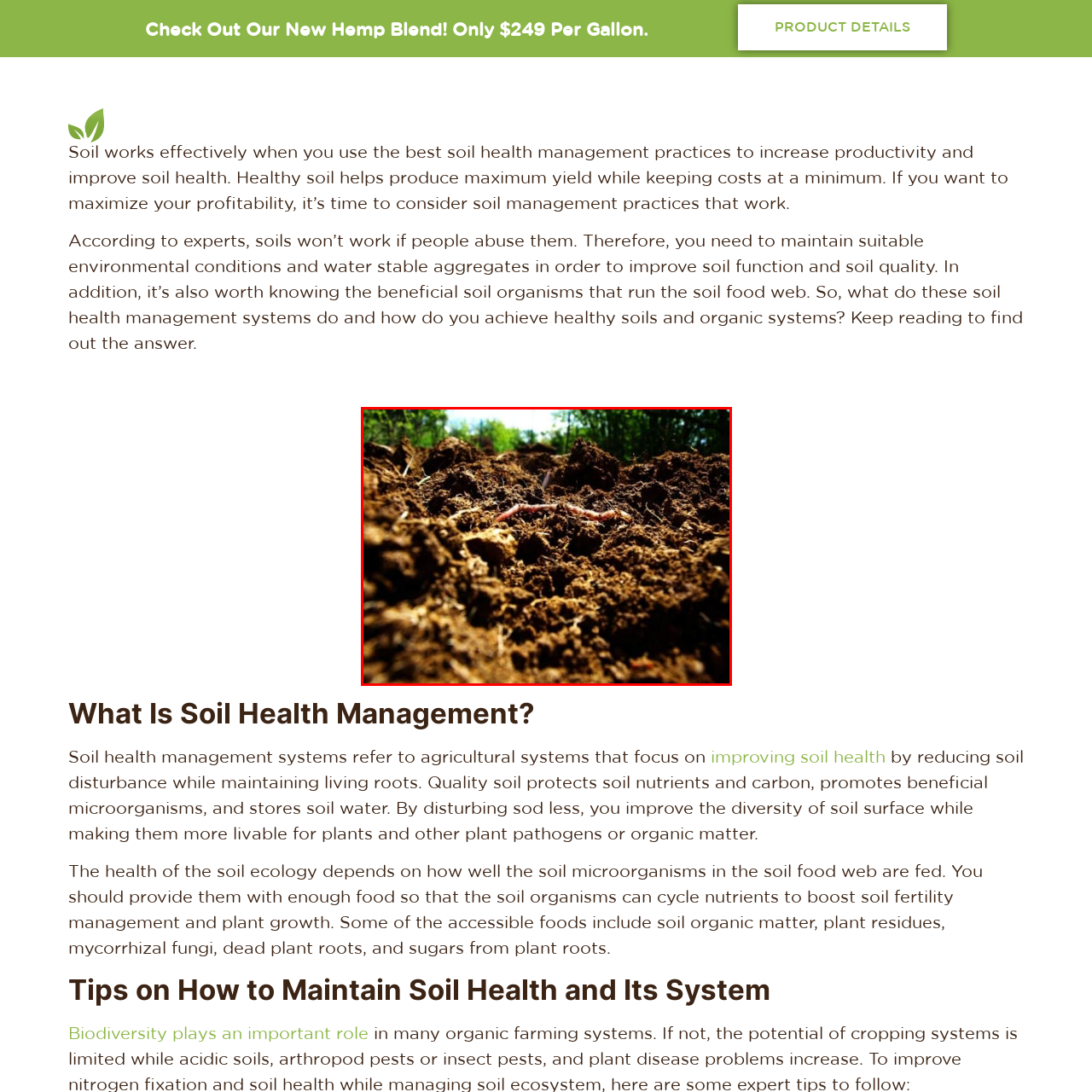What is the role of earthworms in the soil?
Observe the part of the image inside the red bounding box and answer the question concisely with one word or a short phrase.

Decomposers